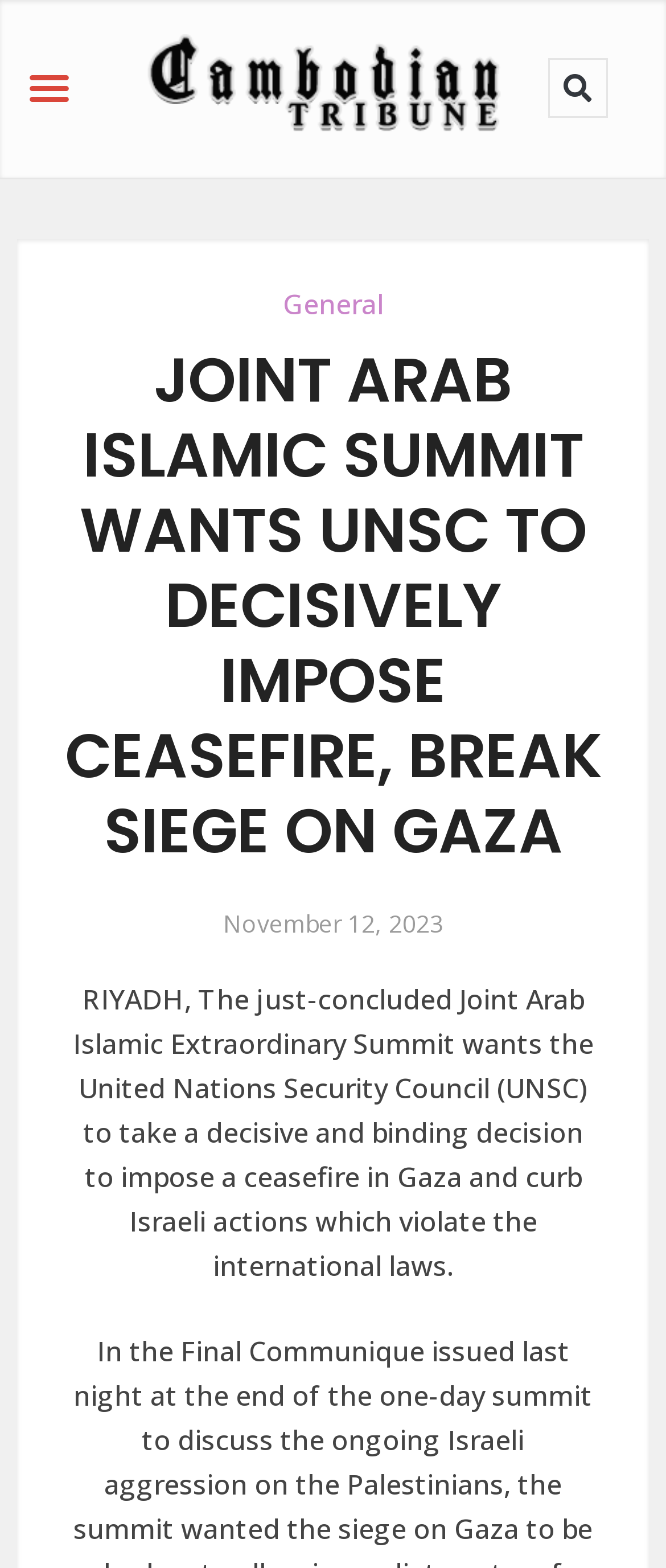What is the purpose of the search button?
Please answer using one word or phrase, based on the screenshot.

To search the website